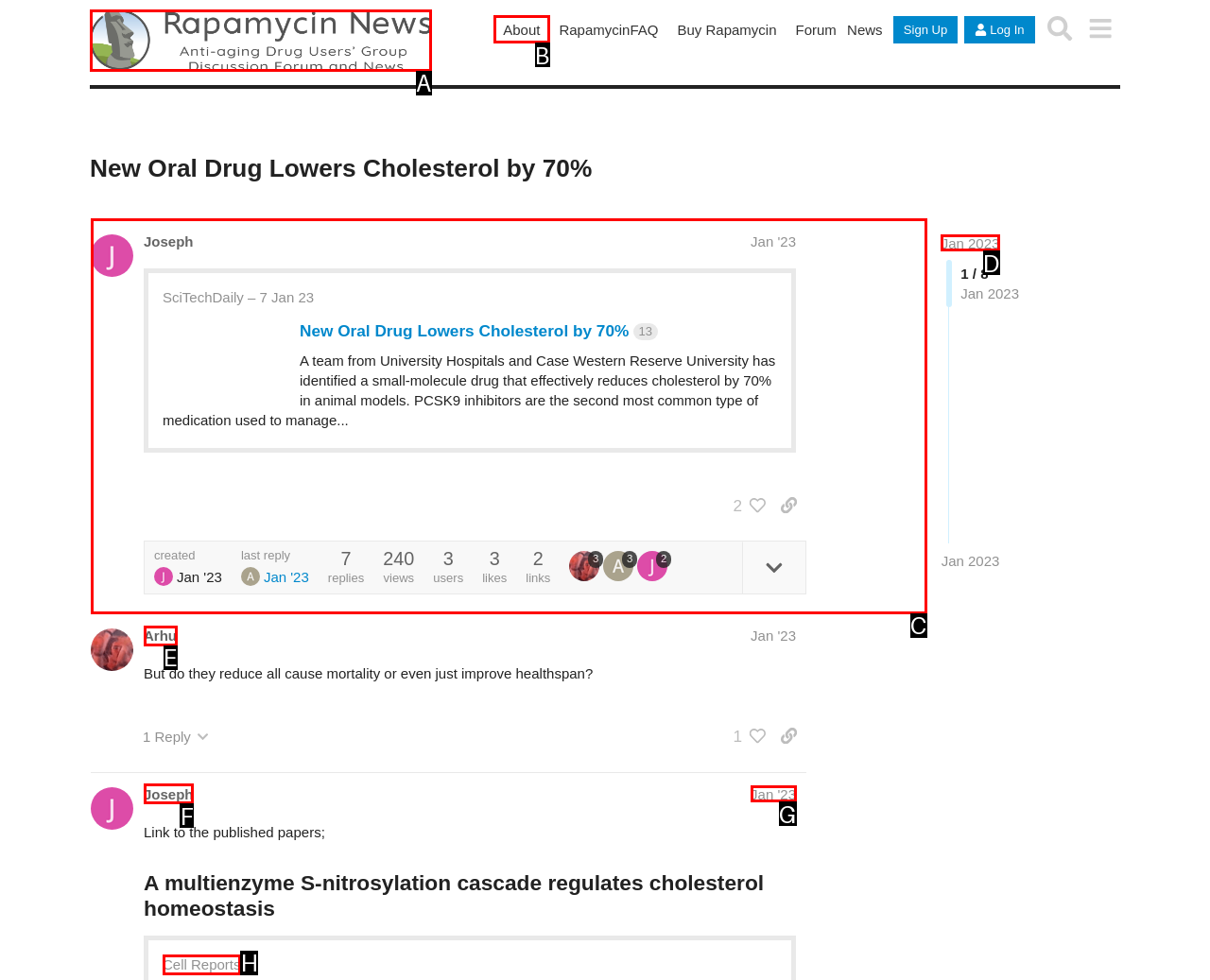Point out the UI element to be clicked for this instruction: View the post by Joseph. Provide the answer as the letter of the chosen element.

C